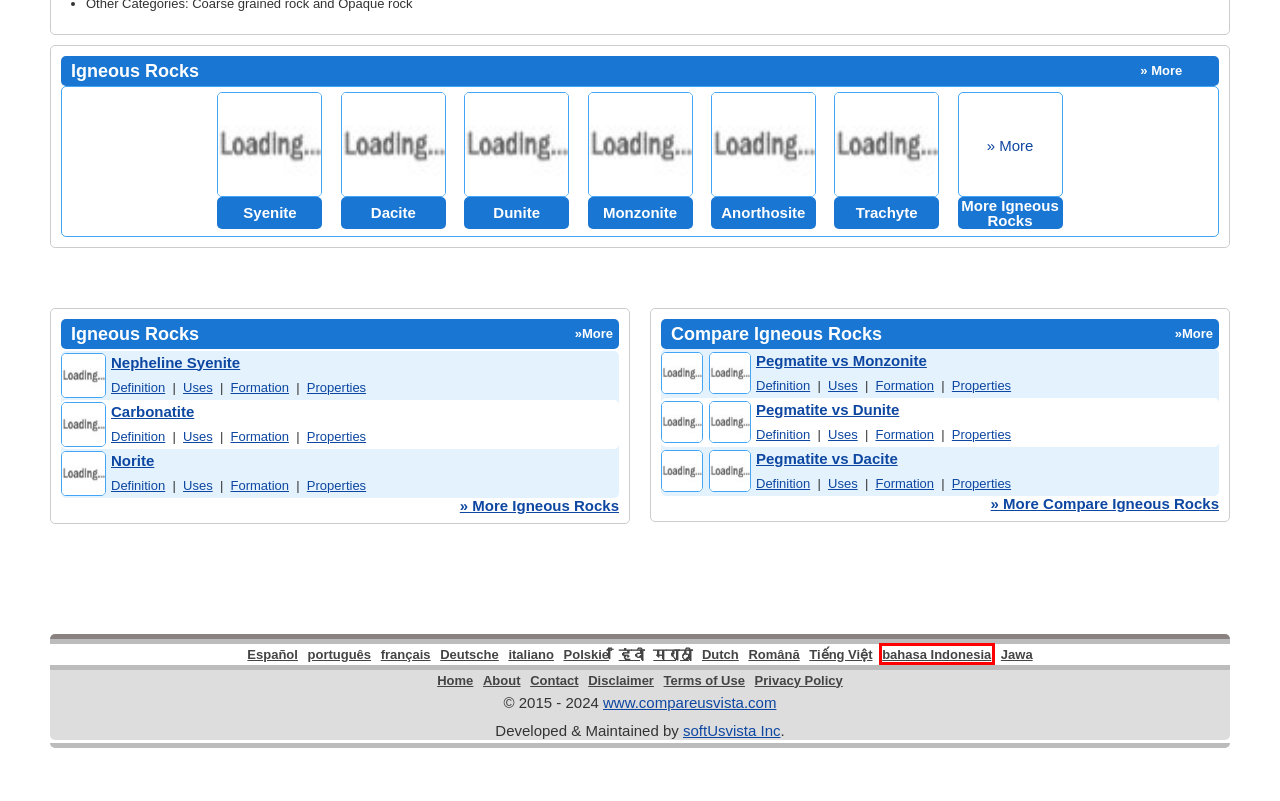Given a screenshot of a webpage with a red bounding box, please pick the webpage description that best fits the new webpage after clicking the element inside the bounding box. Here are the candidates:
A. softusvista - It's us!
B. tonalit i Pegmatyt Definicja
C. Syenite Rock | History | Origin
D. Monzonite Rock | History | Origin
E. Tonalite lan Pegmatite Definition
F. Terms Of Use
G. tonalit dan pegmatite Definisi
H. Dunite Rock | History | Origin

G